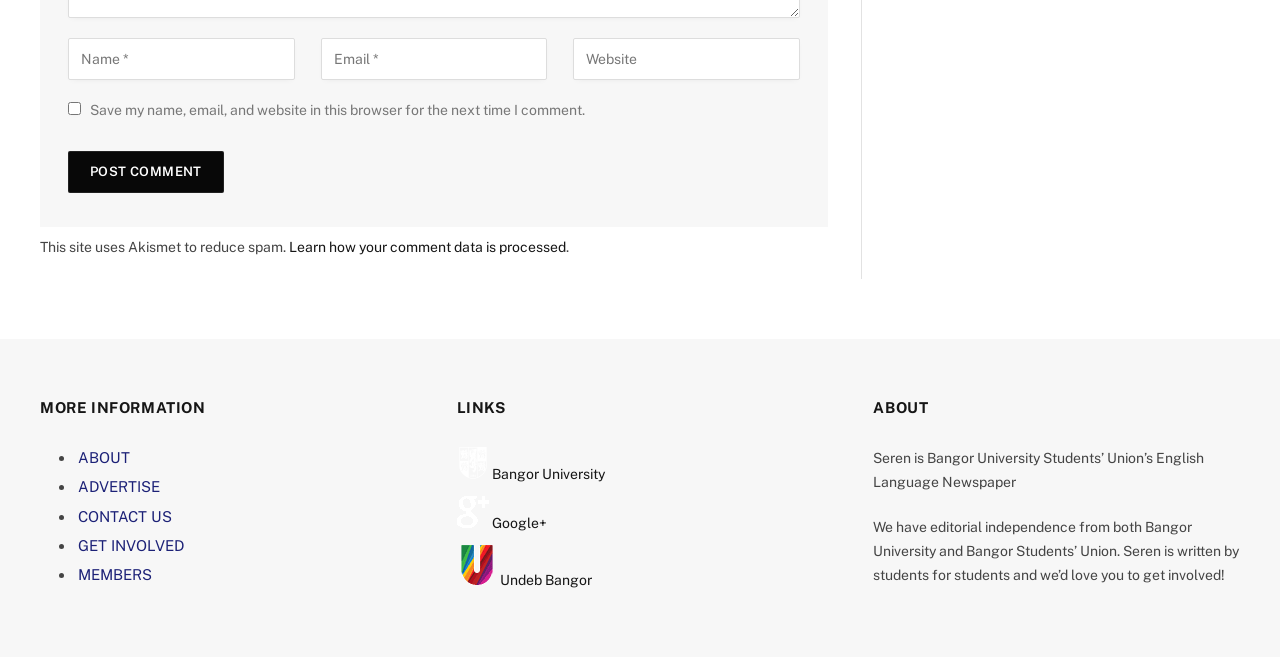What is the topic of the links under the 'MORE INFORMATION' heading?
Using the image as a reference, give a one-word or short phrase answer.

About the website